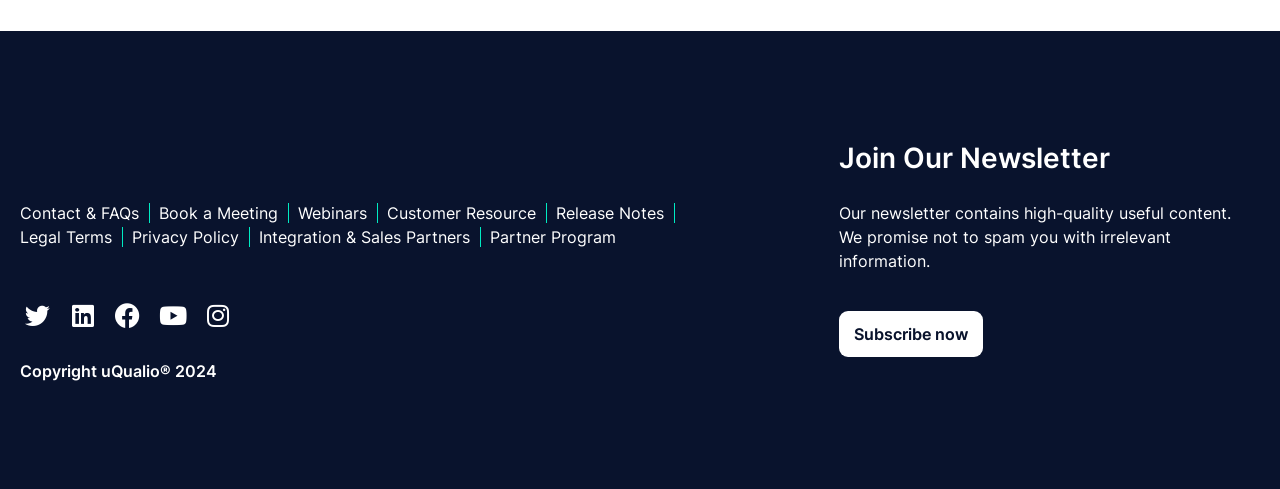Answer the question with a single word or phrase: 
What is the logo of the website?

uQualio logo